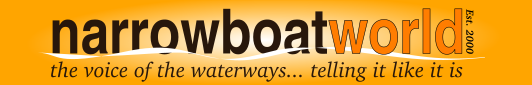In what year was 'narrowboatworld' established?
Answer the question with a single word or phrase derived from the image.

2000